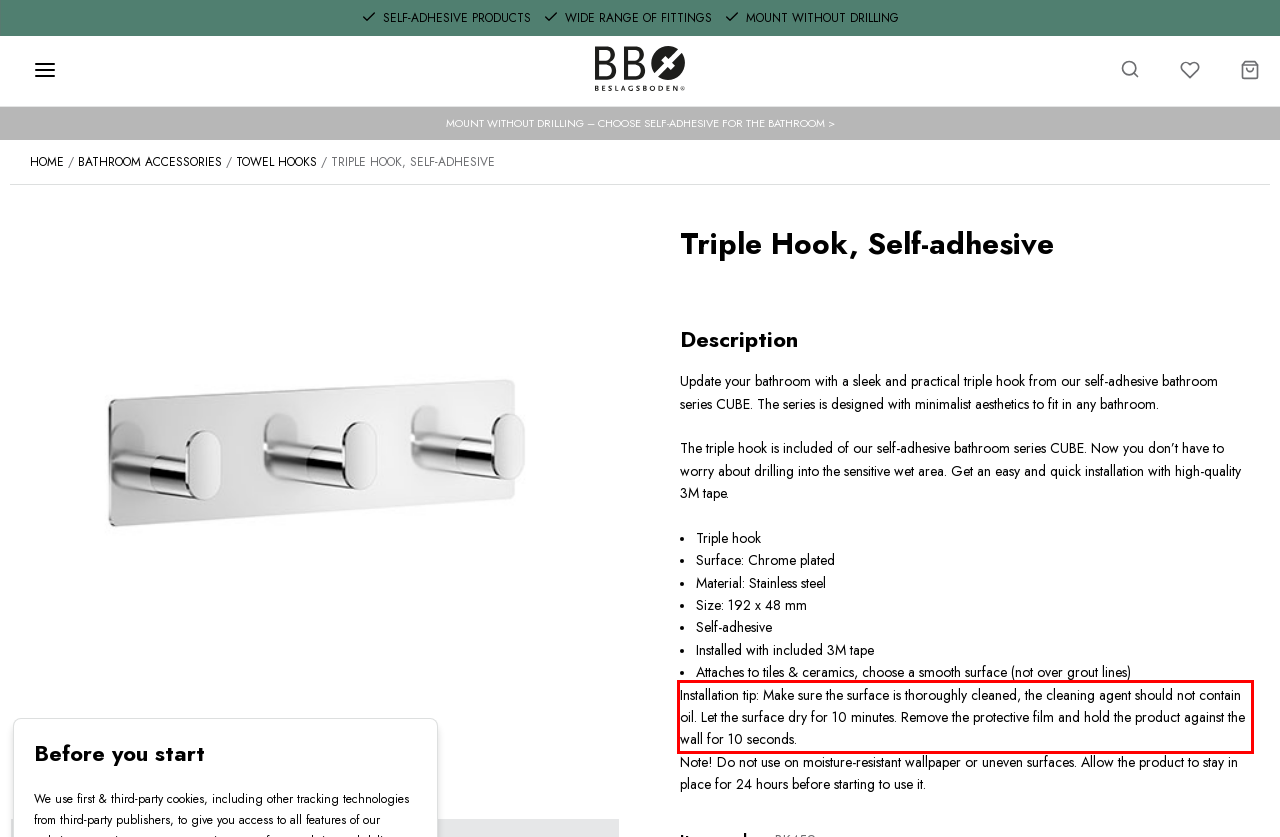Look at the screenshot of the webpage, locate the red rectangle bounding box, and generate the text content that it contains.

Installation tip: Make sure the surface is thoroughly cleaned, the cleaning agent should not contain oil. Let the surface dry for 10 minutes. Remove the protective film and hold the product against the wall for 10 seconds.